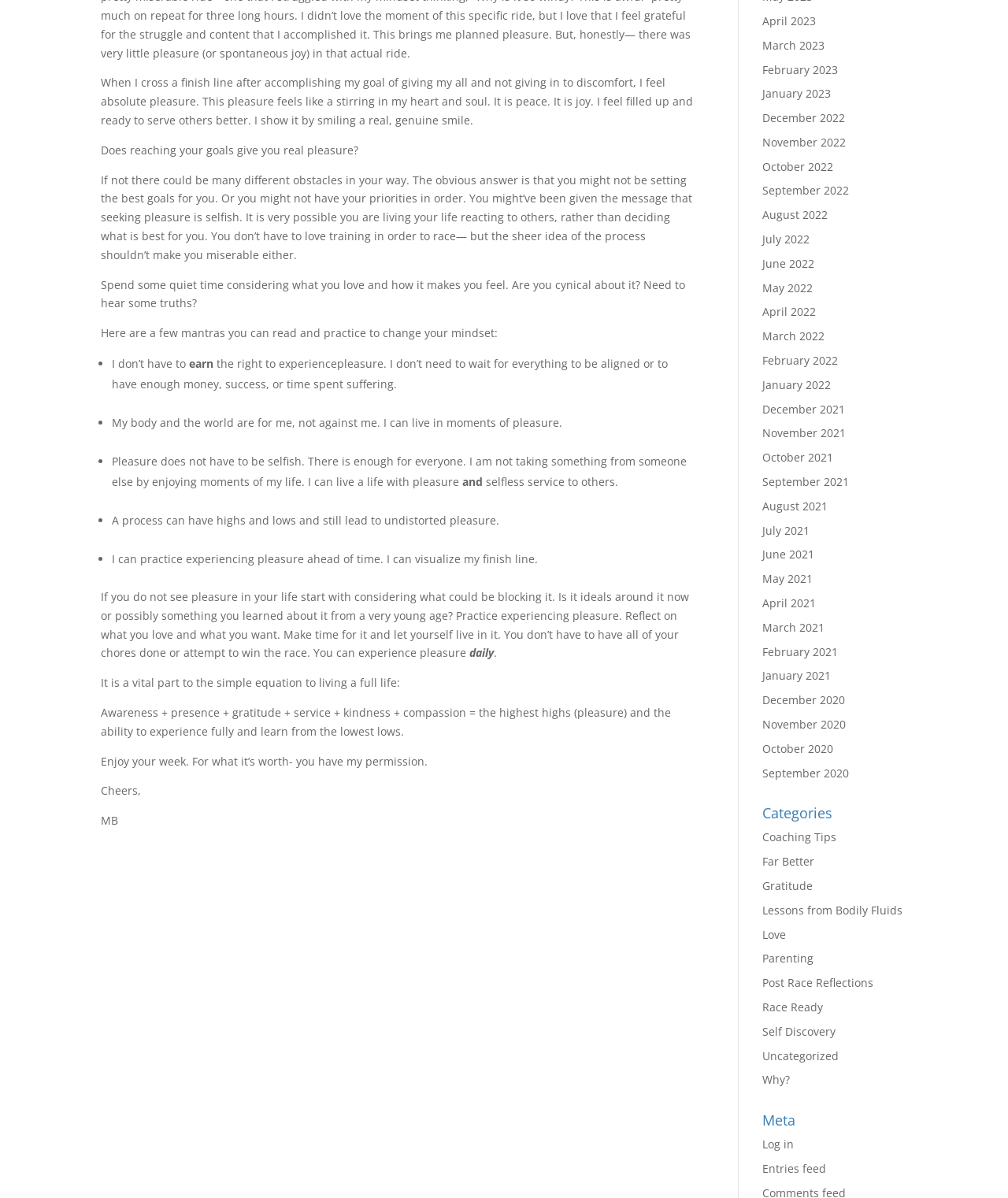Based on the provided description, "Lessons from Bodily Fluids", find the bounding box of the corresponding UI element in the screenshot.

[0.756, 0.753, 0.895, 0.766]